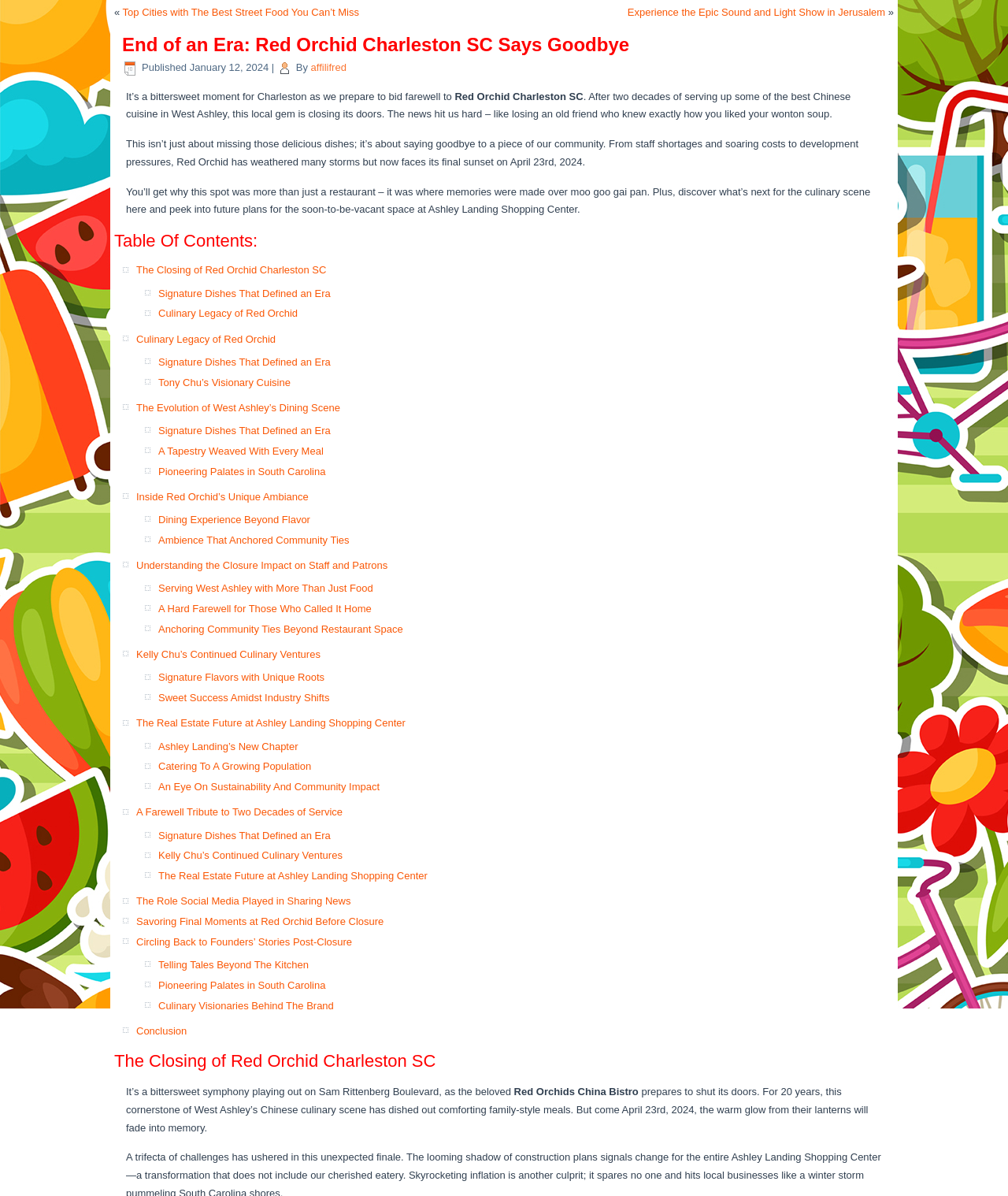Find the headline of the webpage and generate its text content.

End of an Era: Red Orchid Charleston SC Says Goodbye